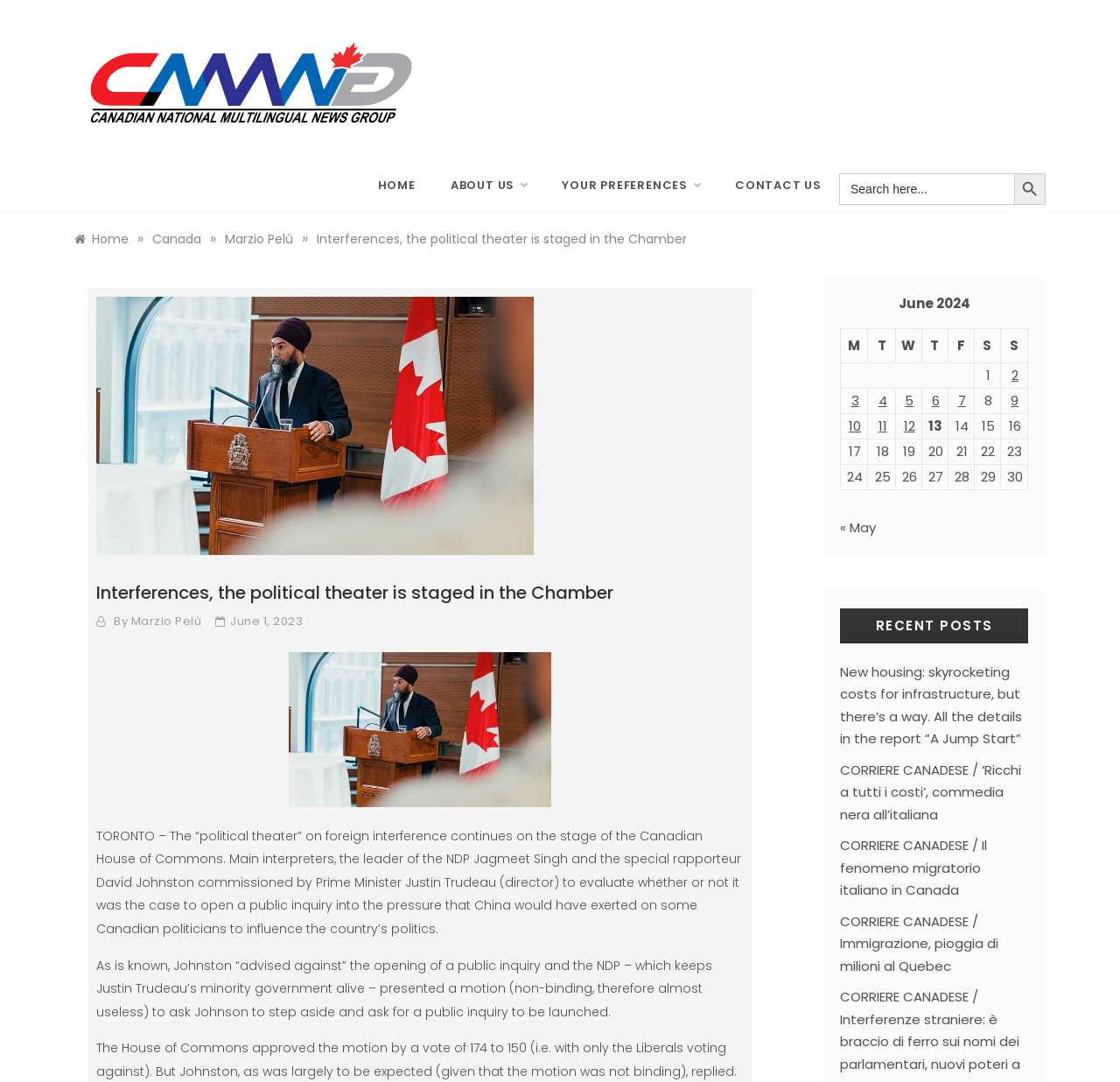Can you identify the bounding box coordinates of the clickable region needed to carry out this instruction: 'Go to the ABOUT US page'? The coordinates should be four float numbers within the range of 0 to 1, stated as [left, top, right, bottom].

[0.387, 0.147, 0.486, 0.196]